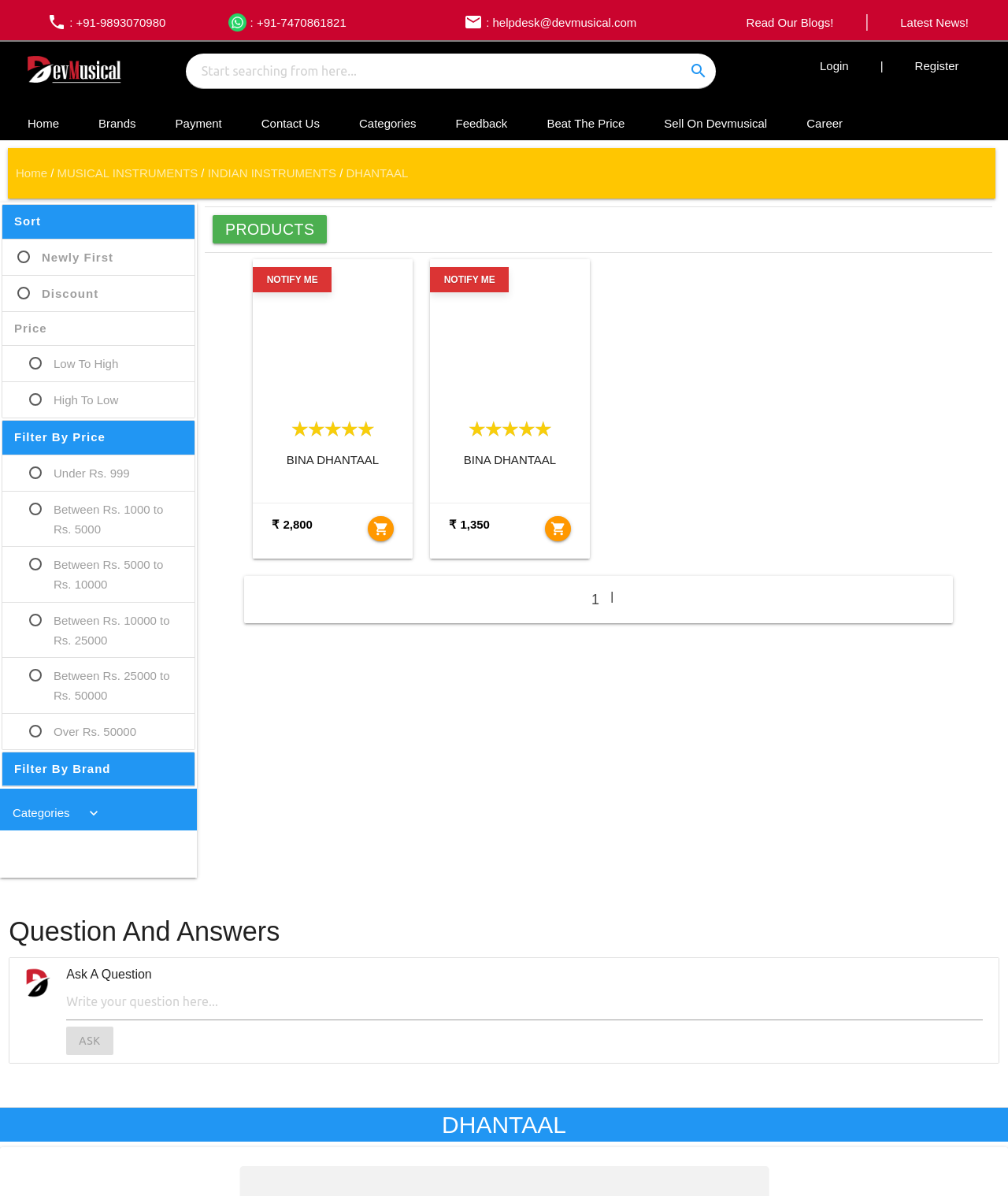Determine the bounding box coordinates of the region I should click to achieve the following instruction: "Filter products by price". Ensure the bounding box coordinates are four float numbers between 0 and 1, i.e., [left, top, right, bottom].

[0.014, 0.268, 0.047, 0.28]